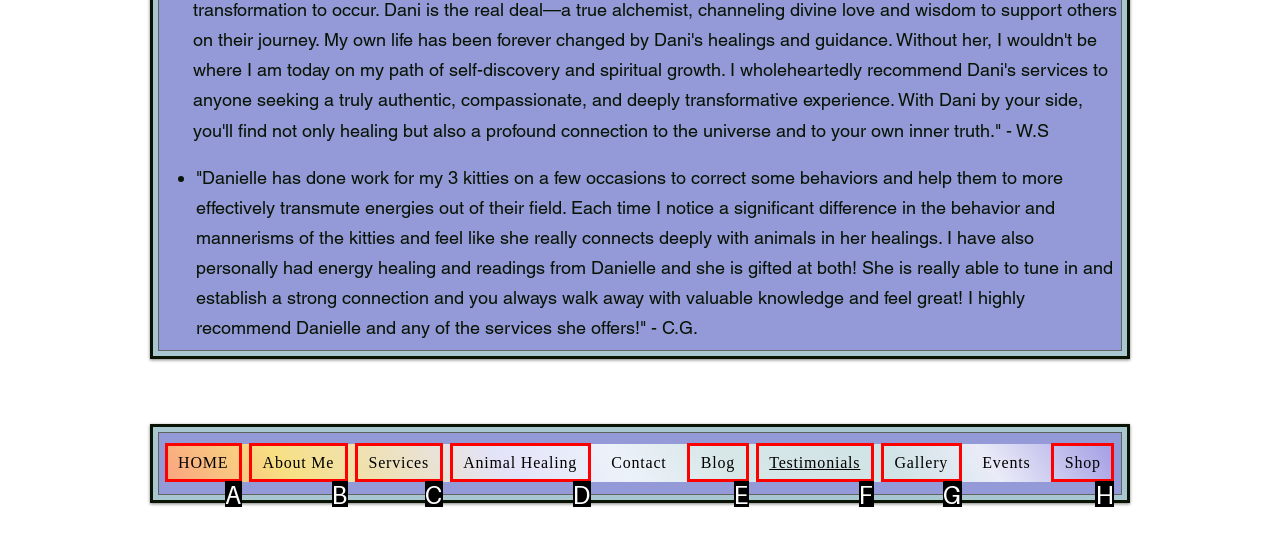Match the HTML element to the description: Animal Healing. Respond with the letter of the correct option directly.

D